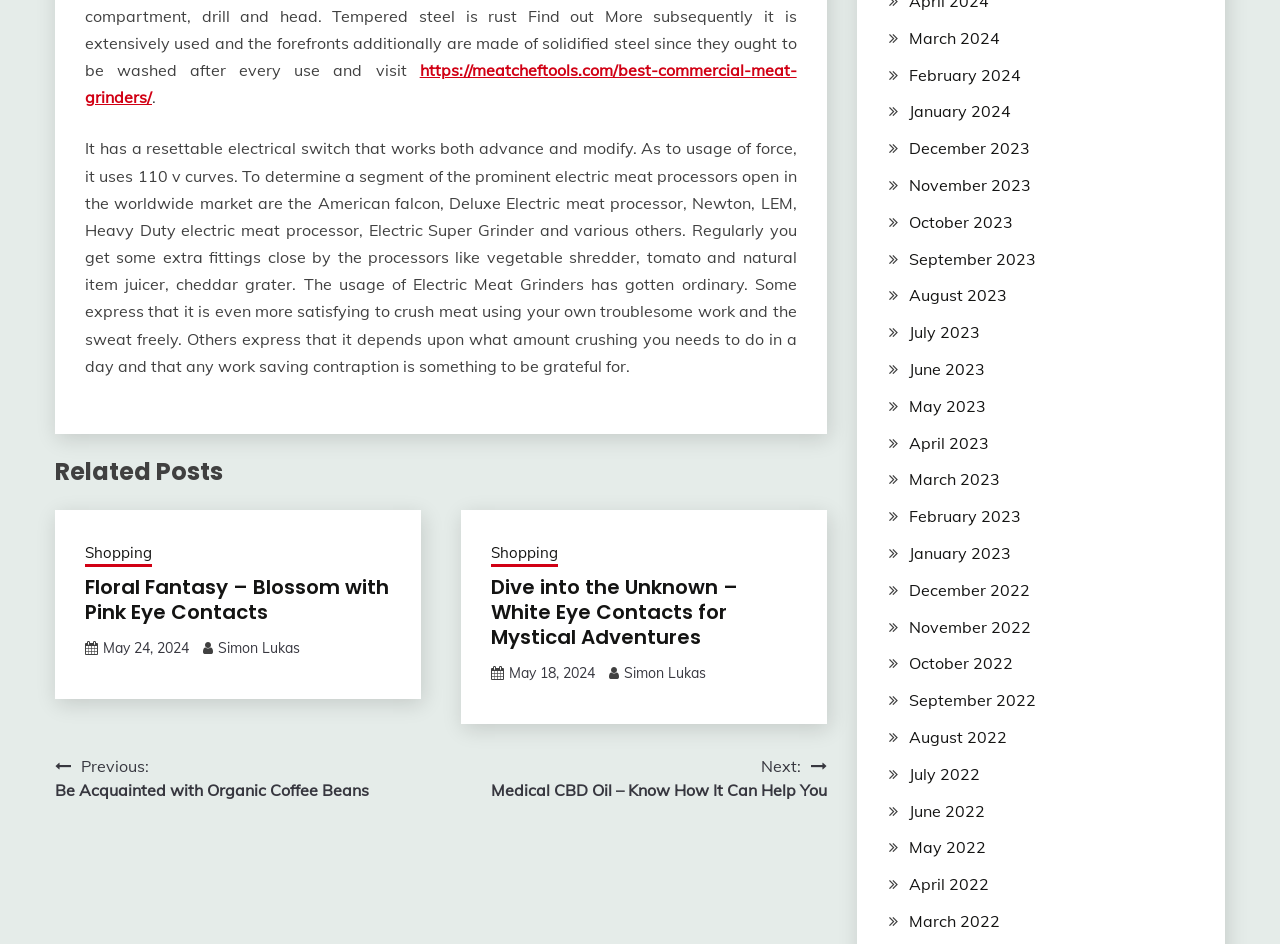Please identify the bounding box coordinates of the area I need to click to accomplish the following instruction: "Read the post 'Floral Fantasy – Blossom with Pink Eye Contacts'".

[0.066, 0.607, 0.304, 0.664]